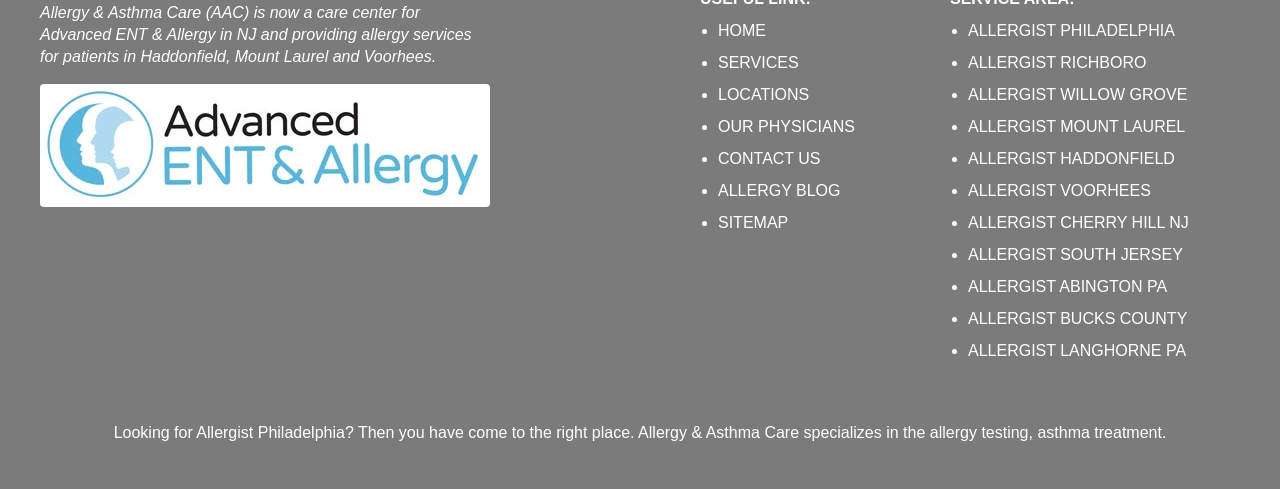Please identify the bounding box coordinates for the region that you need to click to follow this instruction: "Click on HOME".

[0.561, 0.045, 0.598, 0.08]